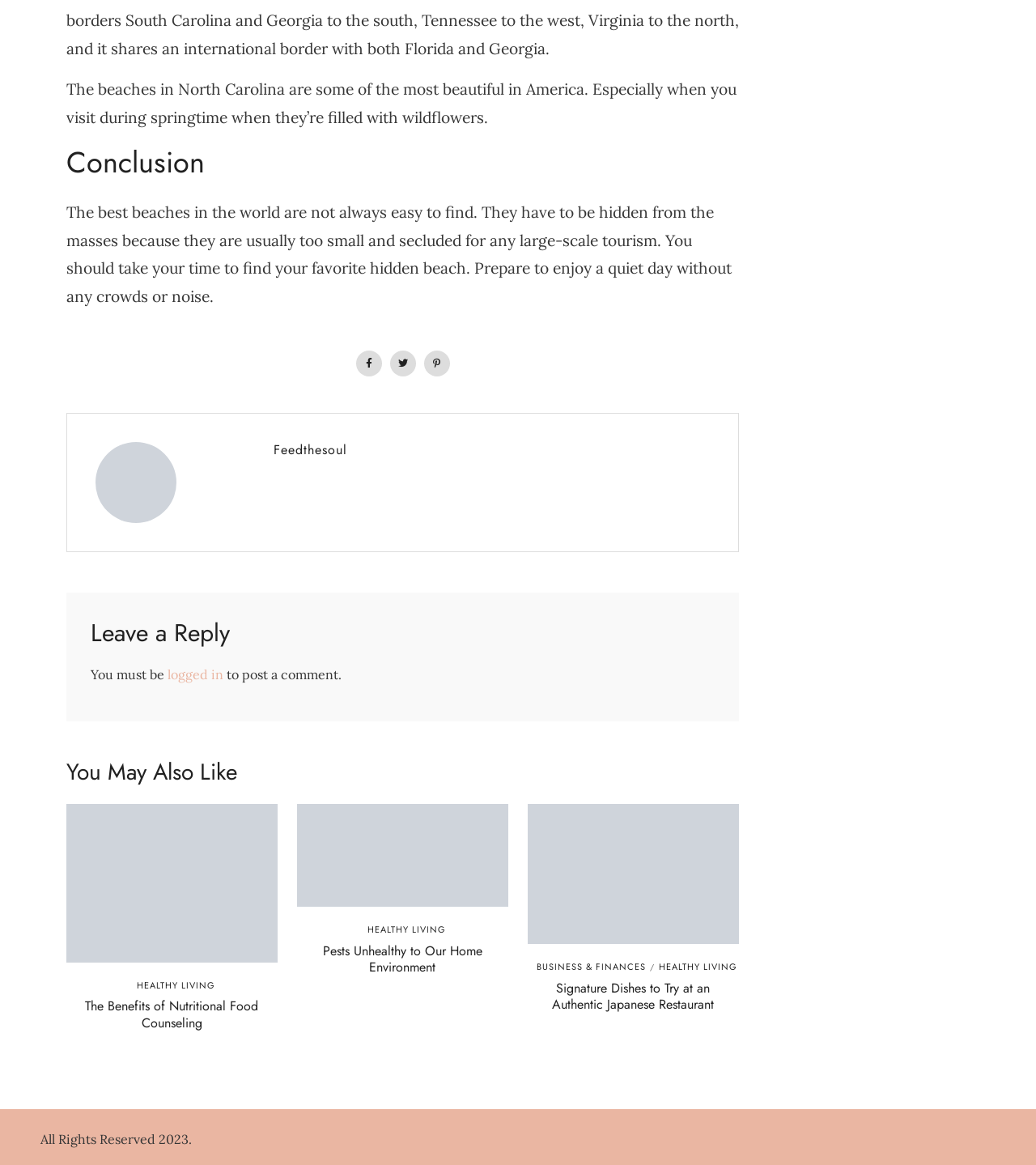Locate the bounding box coordinates of the element to click to perform the following action: 'Click the link to read about the benefits of nutritional food counseling'. The coordinates should be given as four float values between 0 and 1, in the form of [left, top, right, bottom].

[0.076, 0.857, 0.256, 0.886]